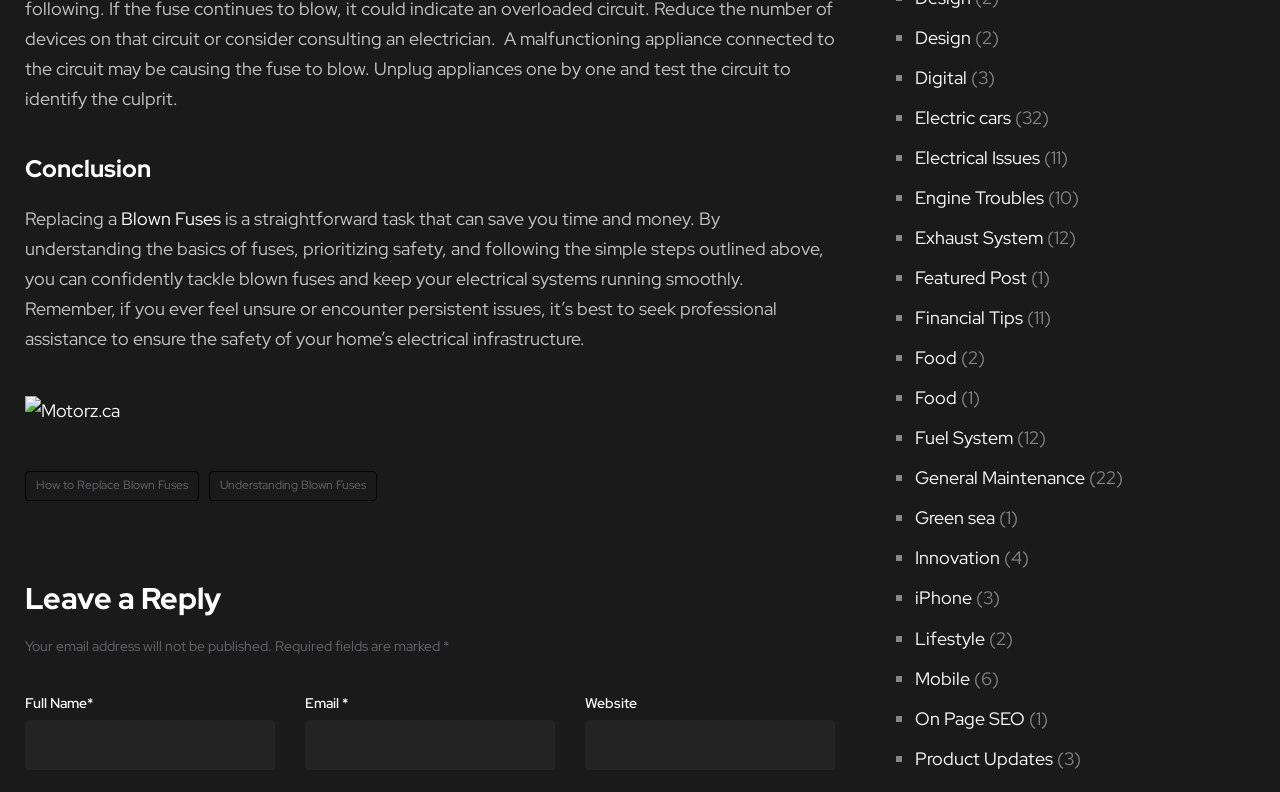How many textboxes are there in the 'Leave a Reply' section?
Please analyze the image and answer the question with as much detail as possible.

I counted the number of elements with the type 'textbox' in the section with the heading 'Leave a Reply', and there are 3 of them, corresponding to 'Full Name', 'Email', and 'Website'.